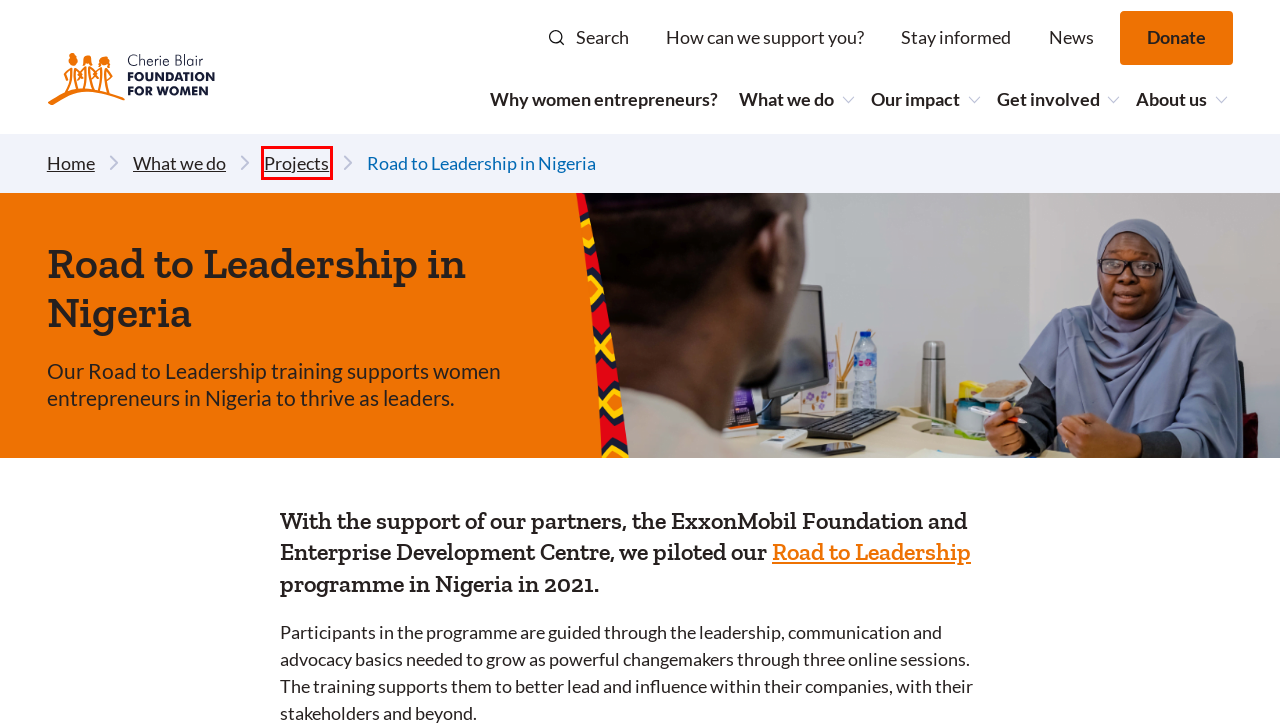Consider the screenshot of a webpage with a red bounding box around an element. Select the webpage description that best corresponds to the new page after clicking the element inside the red bounding box. Here are the candidates:
A. Why women entrepreneurs? - Cherie Blair Foundation for Women
B. Our impact - Cherie Blair Foundation for Women
C. Get involved - Cherie Blair Foundation for Women
D. Donate now - Cherie Blair Foundation for Women
E. News - Cherie Blair Foundation for Women
F. What we do - Cherie Blair Foundation for Women
G. Stay informed - Cherie Blair Foundation for Women
H. Projects Archive - Cherie Blair Foundation for Women

H